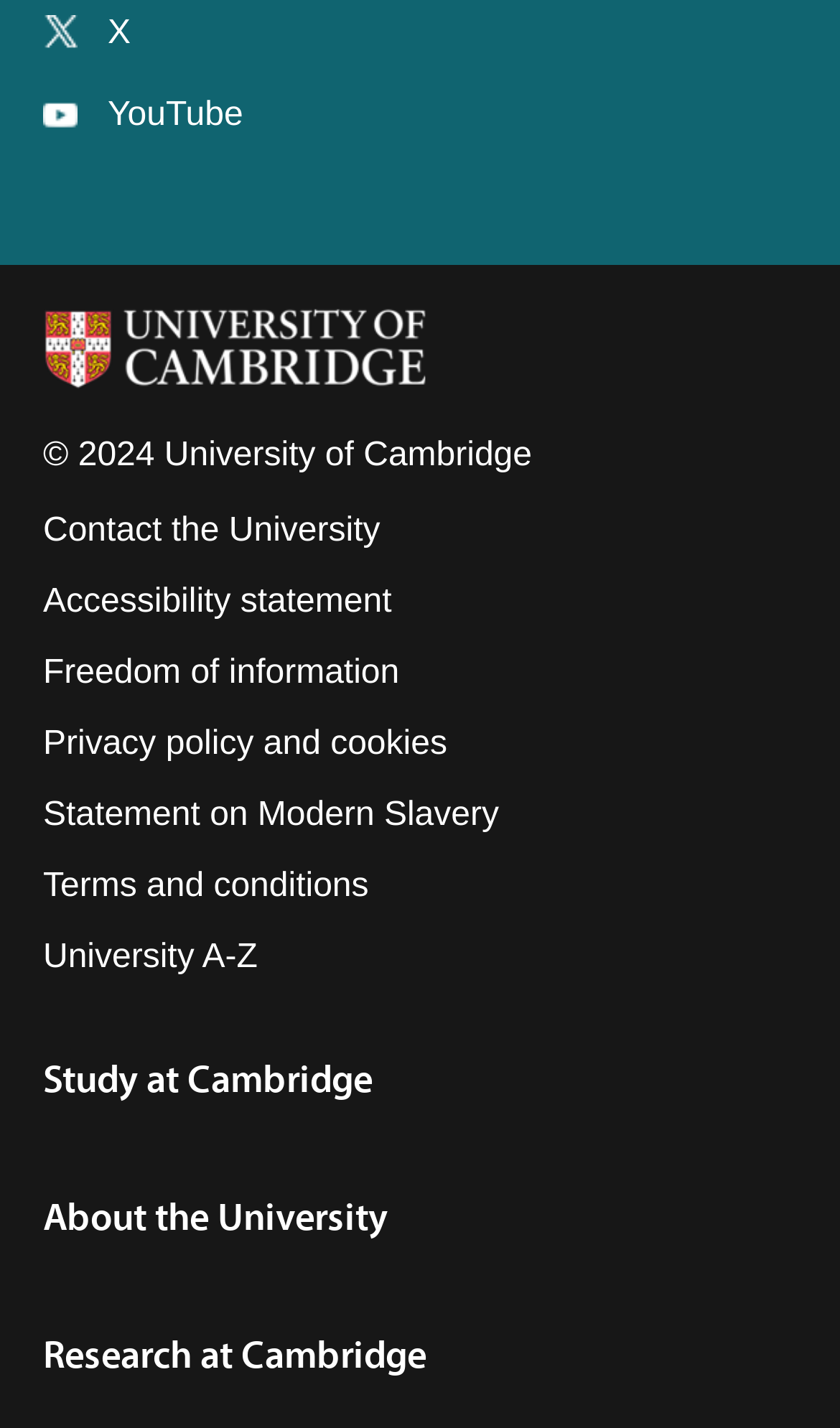Answer this question in one word or a short phrase: What is the name of the university?

University of Cambridge